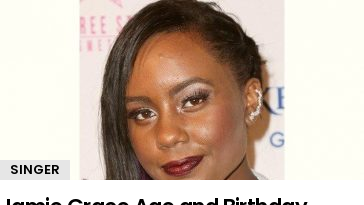Please give a concise answer to this question using a single word or phrase: 
What is the atmosphere of the event?

Elegant